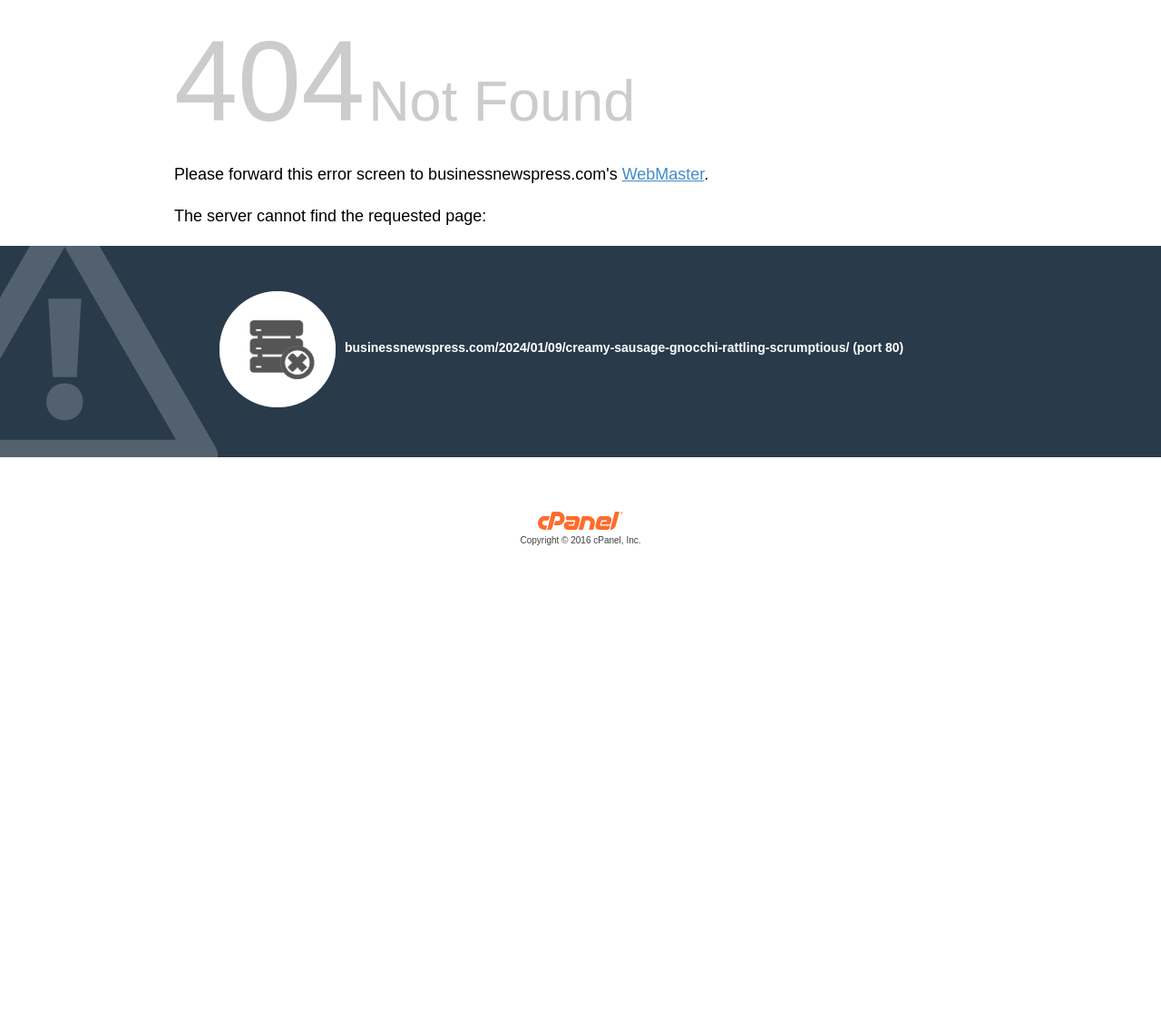Bounding box coordinates must be specified in the format (top-left x, top-left y, bottom-right x, bottom-right y). All values should be floating point numbers between 0 and 1. What are the bounding box coordinates of the UI element described as: Copyright © 2016 cPanel, Inc.

[0.15, 0.5, 0.85, 0.529]